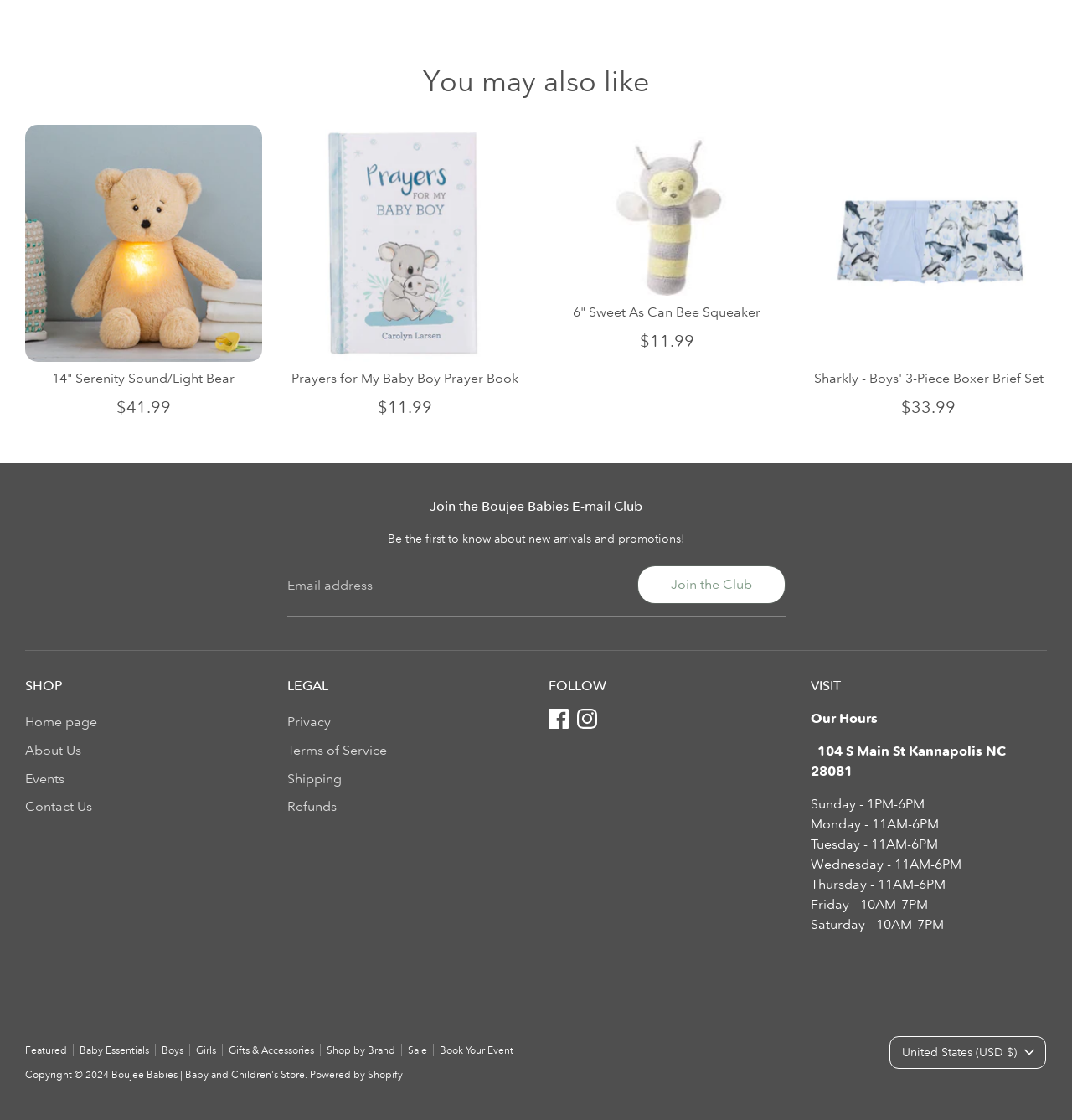What is the currency used on the website?
Using the image as a reference, give an elaborate response to the question.

The currency used on the website is indicated by the 'Currency' heading, which is set to 'United States (USD $)'. This suggests that all prices on the website are listed in US dollars.